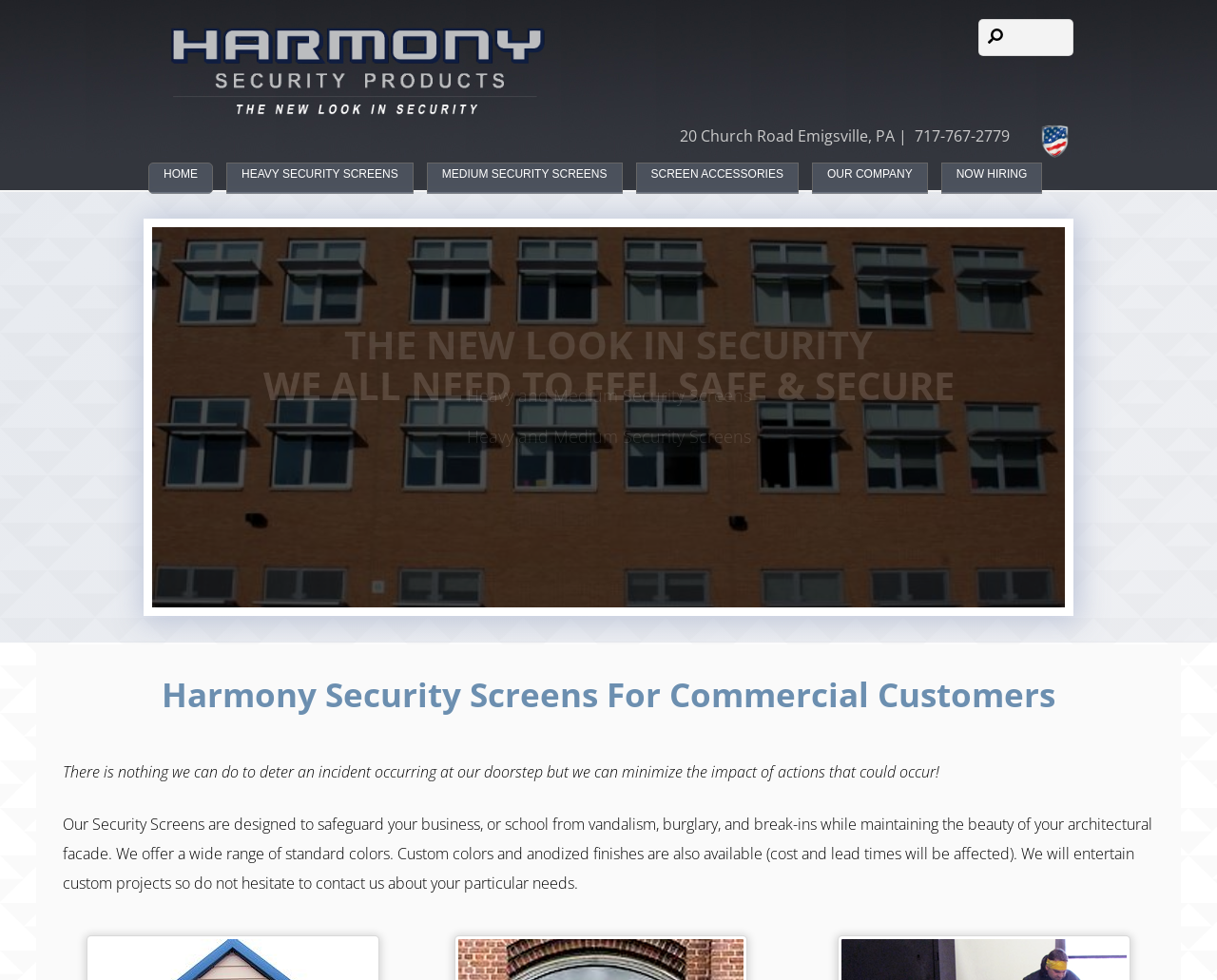What is the phone number of the company?
Answer with a single word or short phrase according to what you see in the image.

717-767-2779